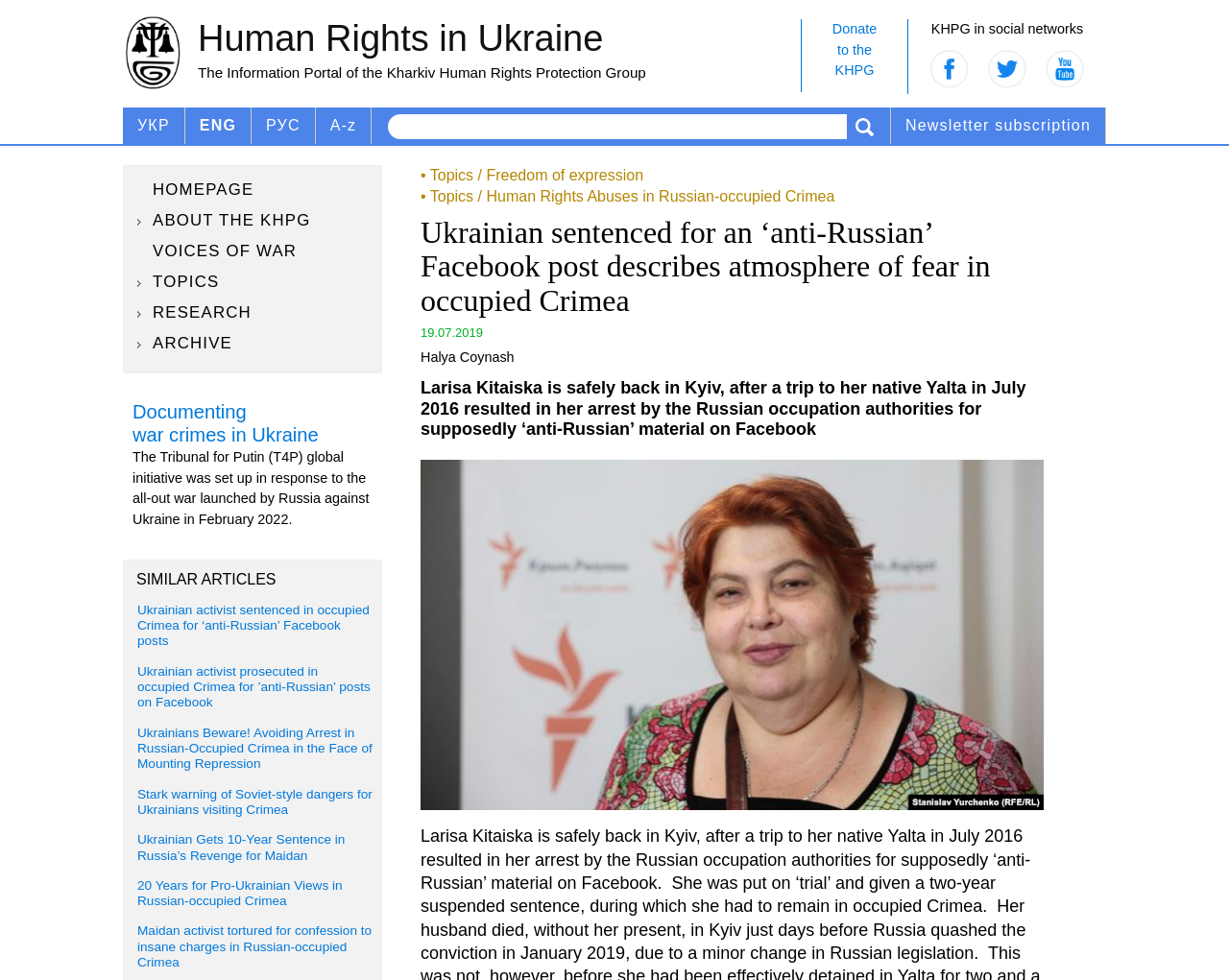Based on the image, please respond to the question with as much detail as possible:
What is the topic of the article?

I found the answer by looking at the categories listed at the bottom of the webpage, which include 'Topics / Freedom of expression' and 'Topics / Human Rights Abuses in Russian-occupied Crimea'. This suggests that the article is related to freedom of expression and human rights abuses in Russian-occupied Crimea.